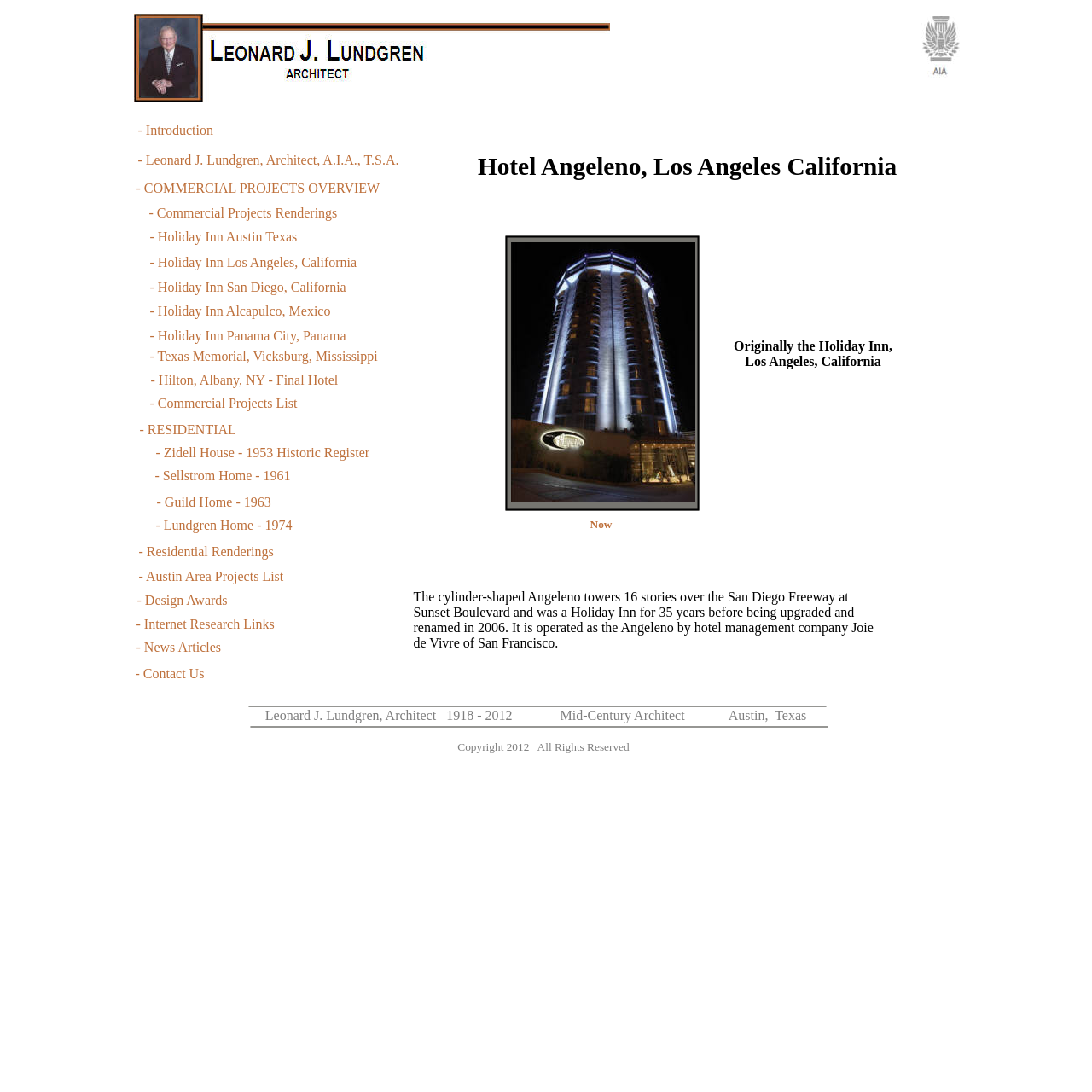Provide a brief response to the question below using one word or phrase:
What is the name of the historic register mentioned?

Zidell House